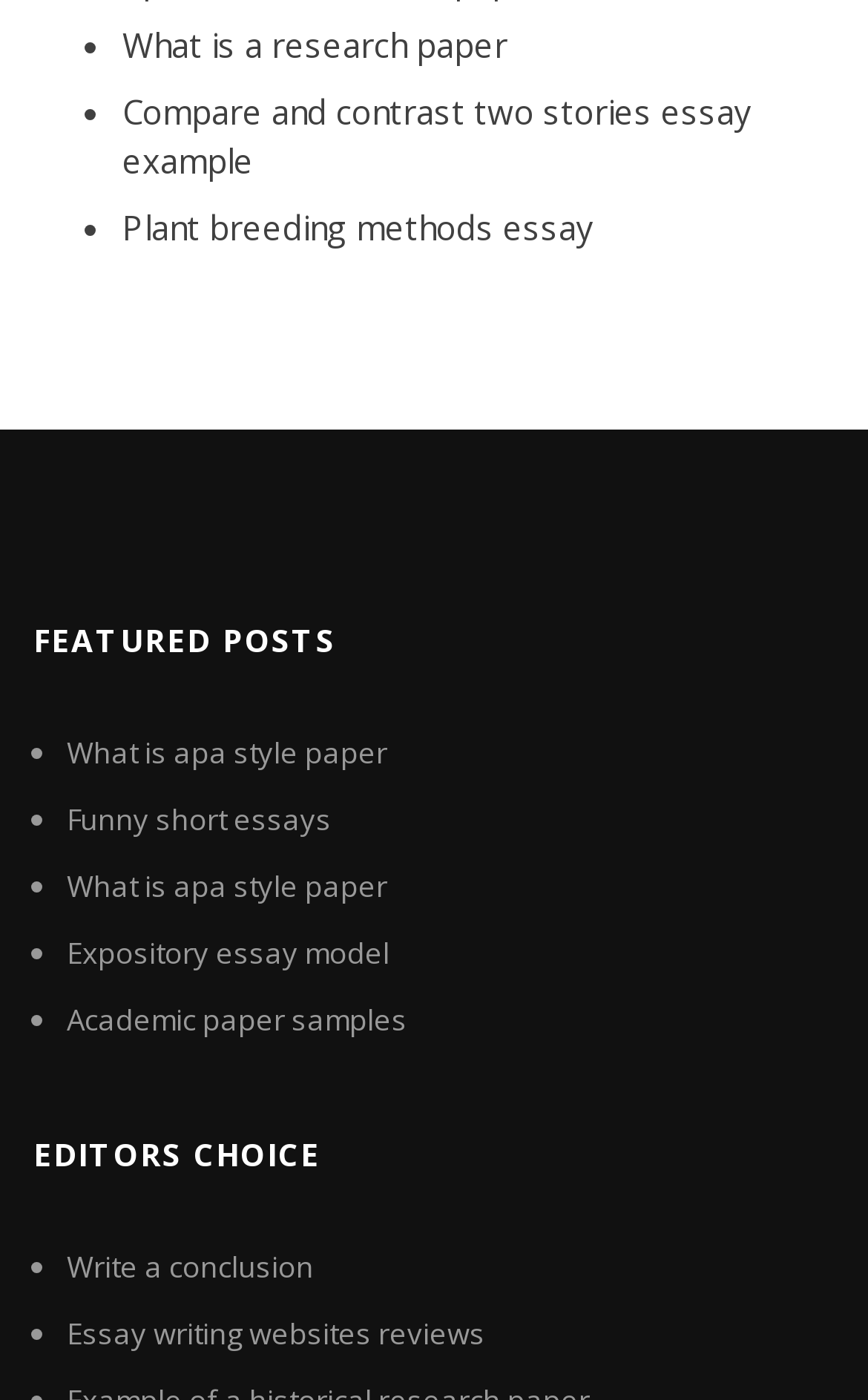Please give a short response to the question using one word or a phrase:
How many list markers are there?

12